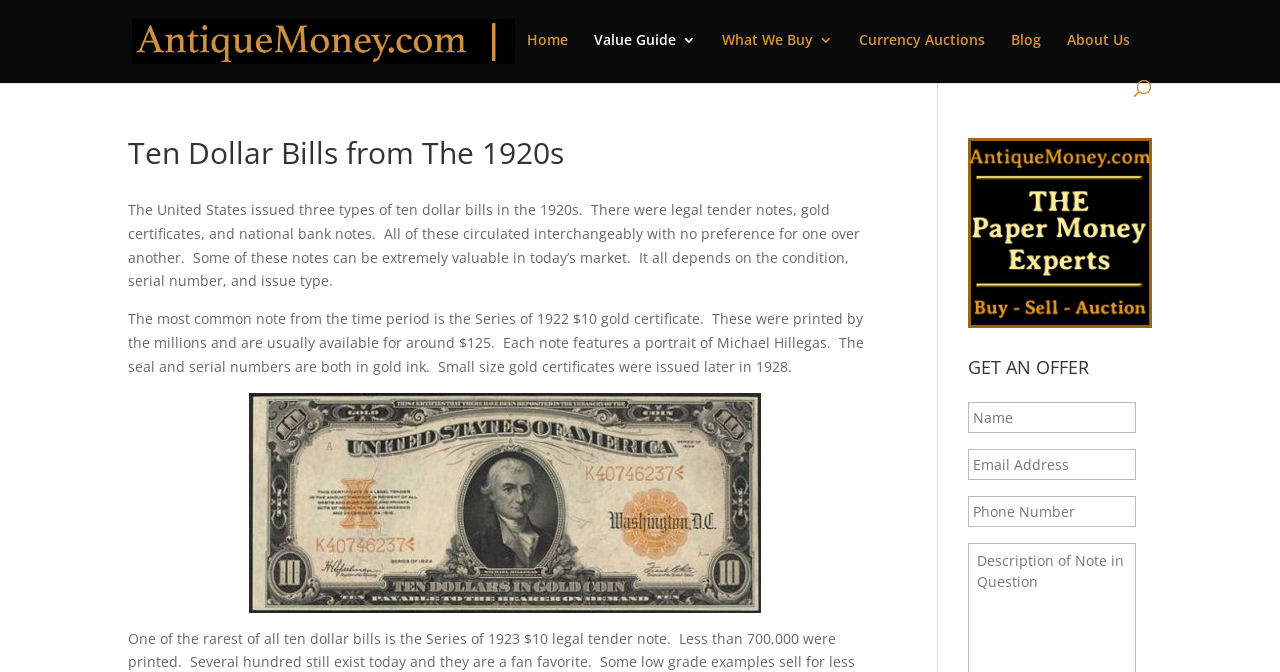What type of notes were issued in the 1920s?
Examine the image and give a concise answer in one word or a short phrase.

Three types